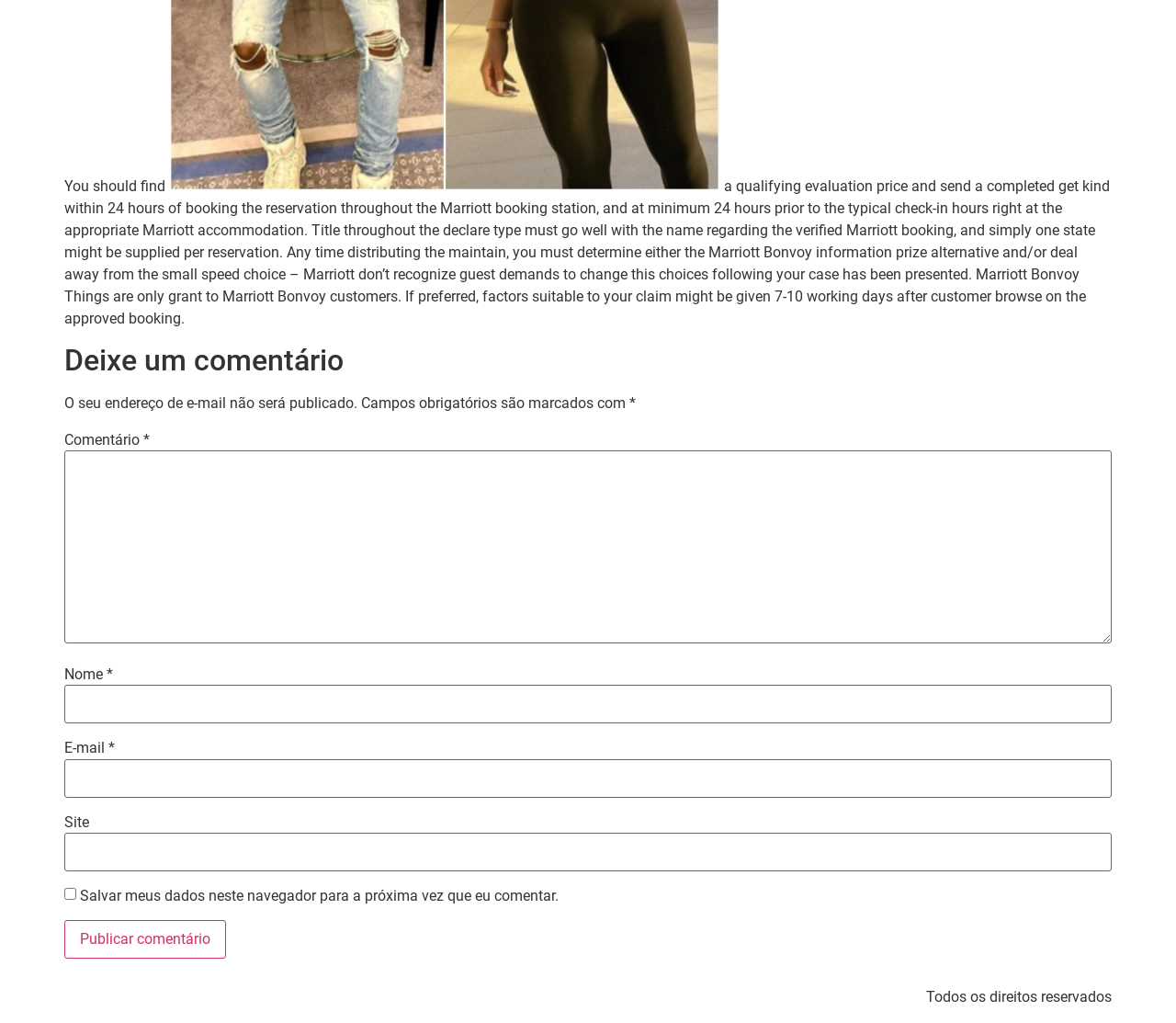Find the bounding box coordinates for the HTML element described in this sentence: "parent_node: Nome * name="author"". Provide the coordinates as four float numbers between 0 and 1, in the format [left, top, right, bottom].

[0.055, 0.67, 0.945, 0.707]